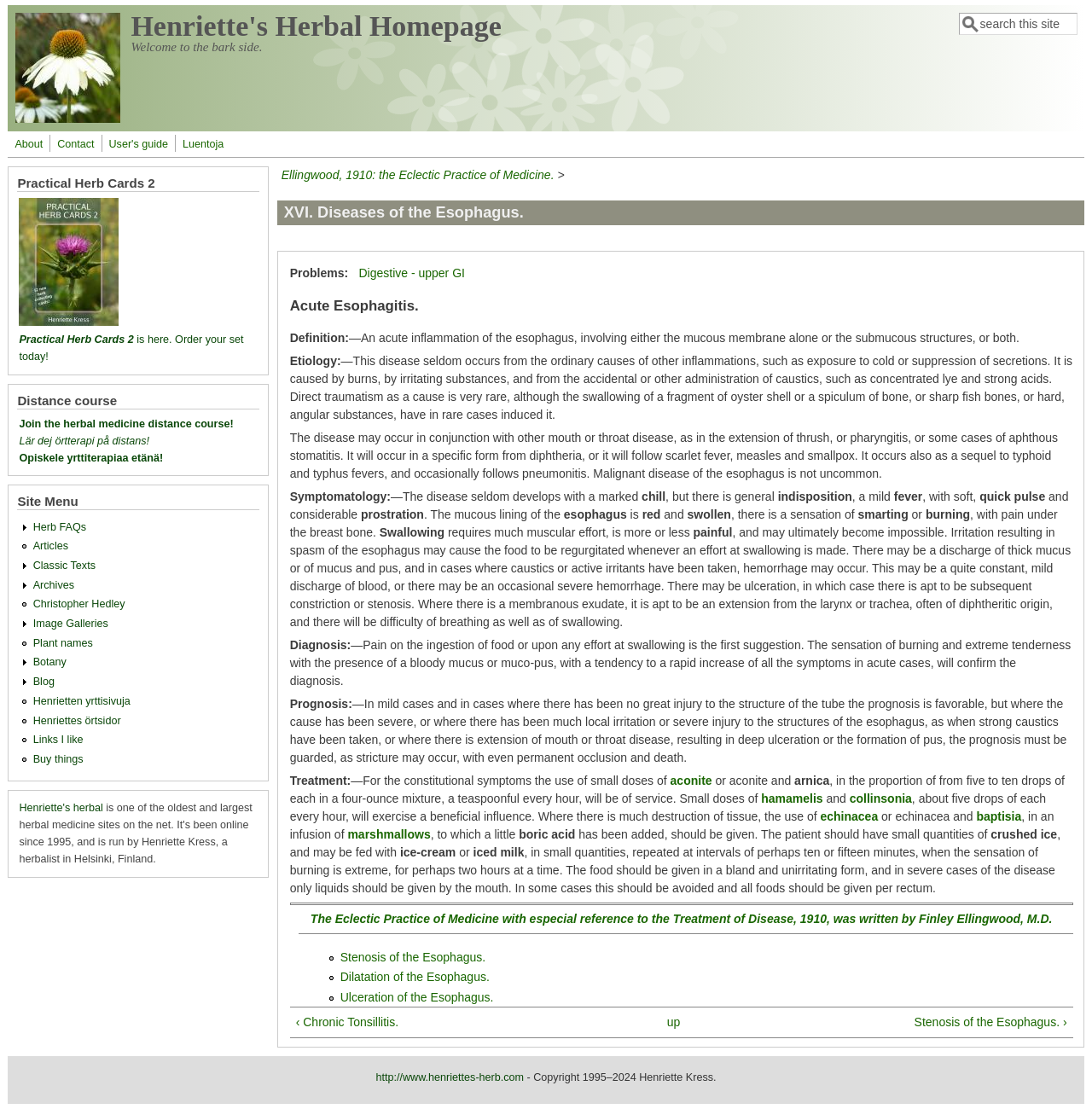What is the main title displayed on this webpage?

XVI. Diseases of the Esophagus.